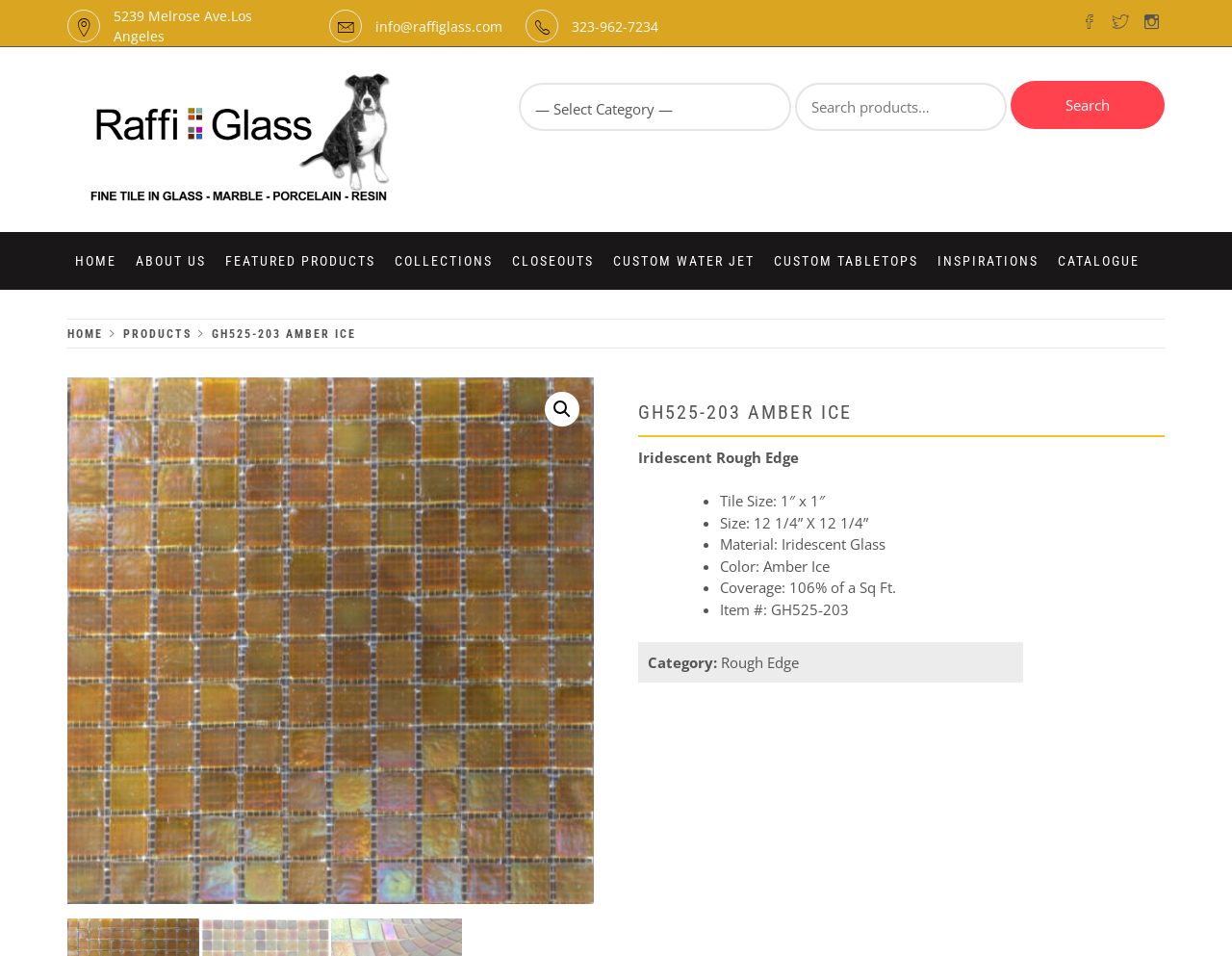Please determine the bounding box coordinates for the UI element described here. Use the format (top-left x, top-left y, bottom-right x, bottom-right y) with values bounded between 0 and 1: Instagram

[0.923, 0.0, 0.945, 0.045]